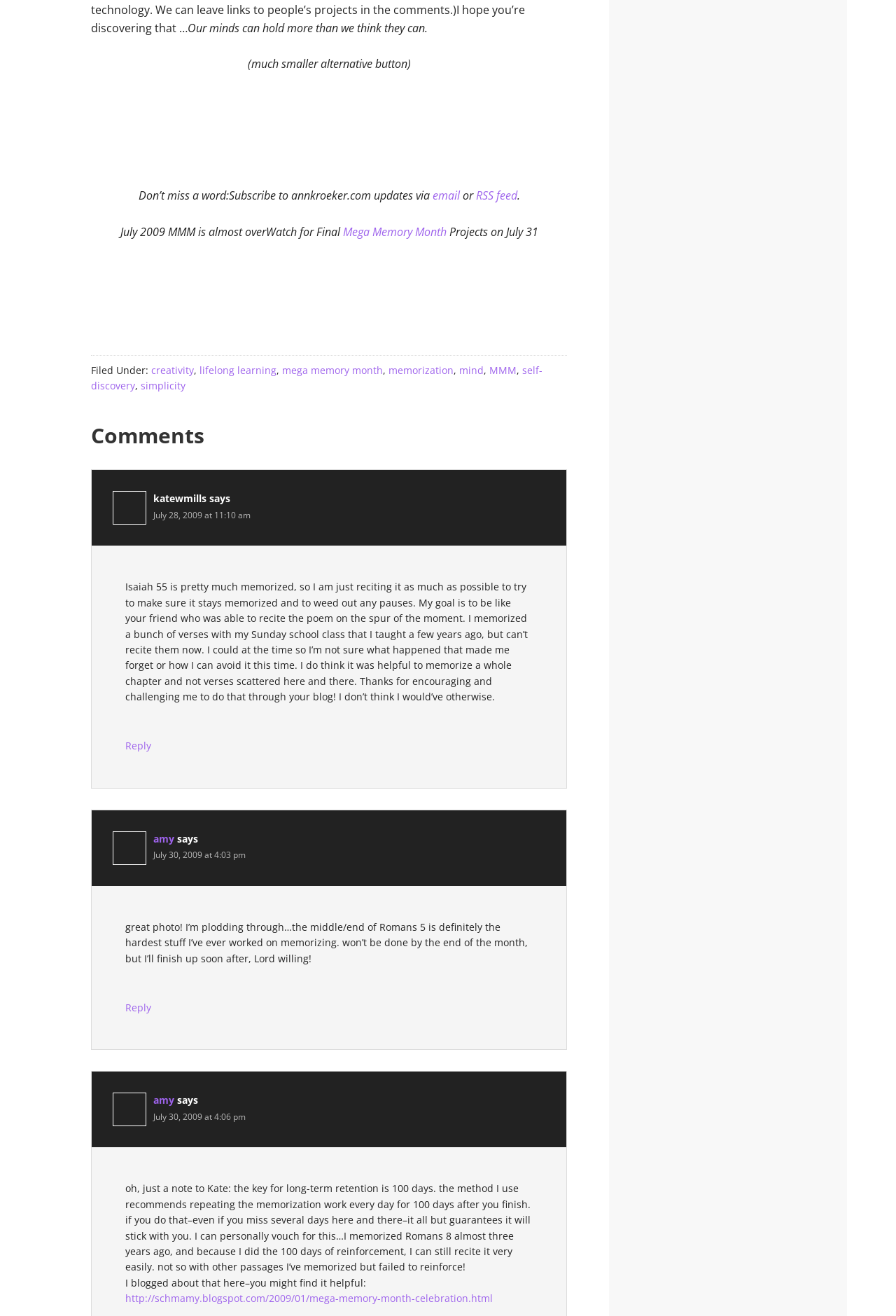What is the topic of the blog post?
Please answer the question with a detailed response using the information from the screenshot.

The topic of the blog post can be inferred from the context of the webpage, which mentions memorization and provides links to related resources. The comments also discuss memorization and related topics.